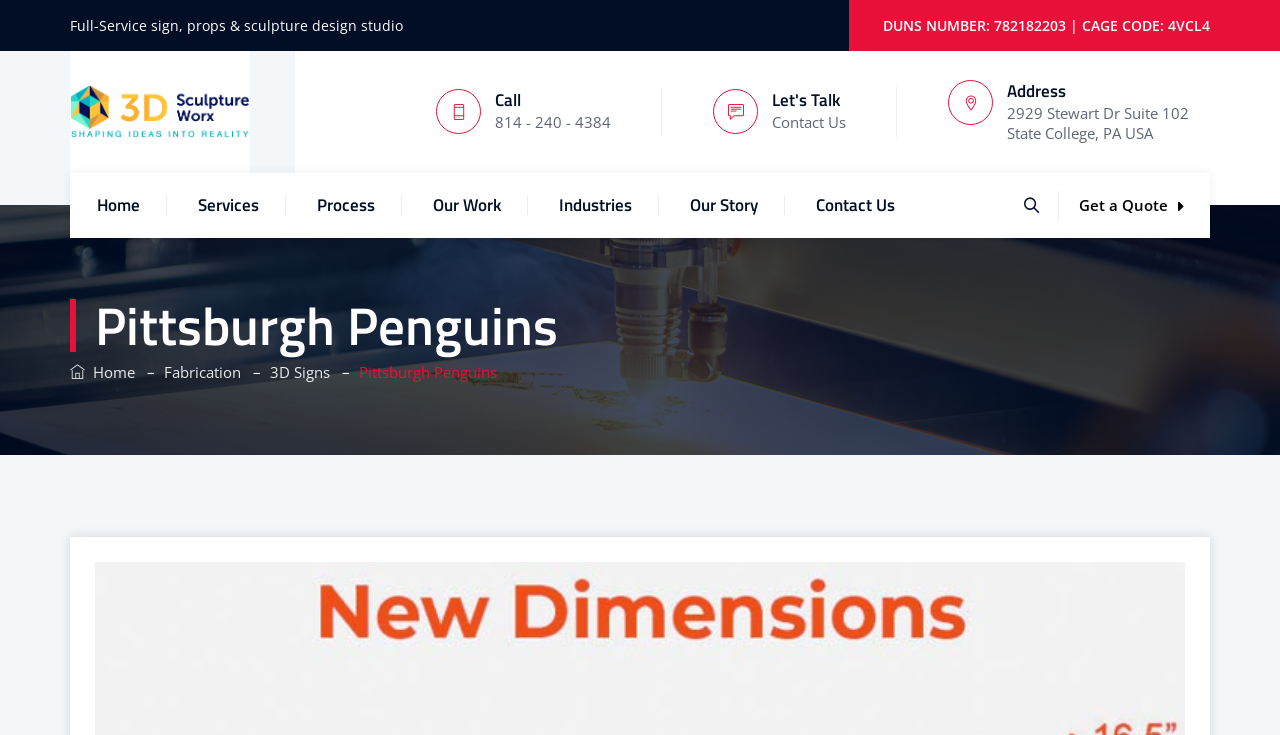Locate the bounding box coordinates of the element that should be clicked to fulfill the instruction: "Call 814 - 240 - 4384".

[0.324, 0.093, 0.494, 0.211]